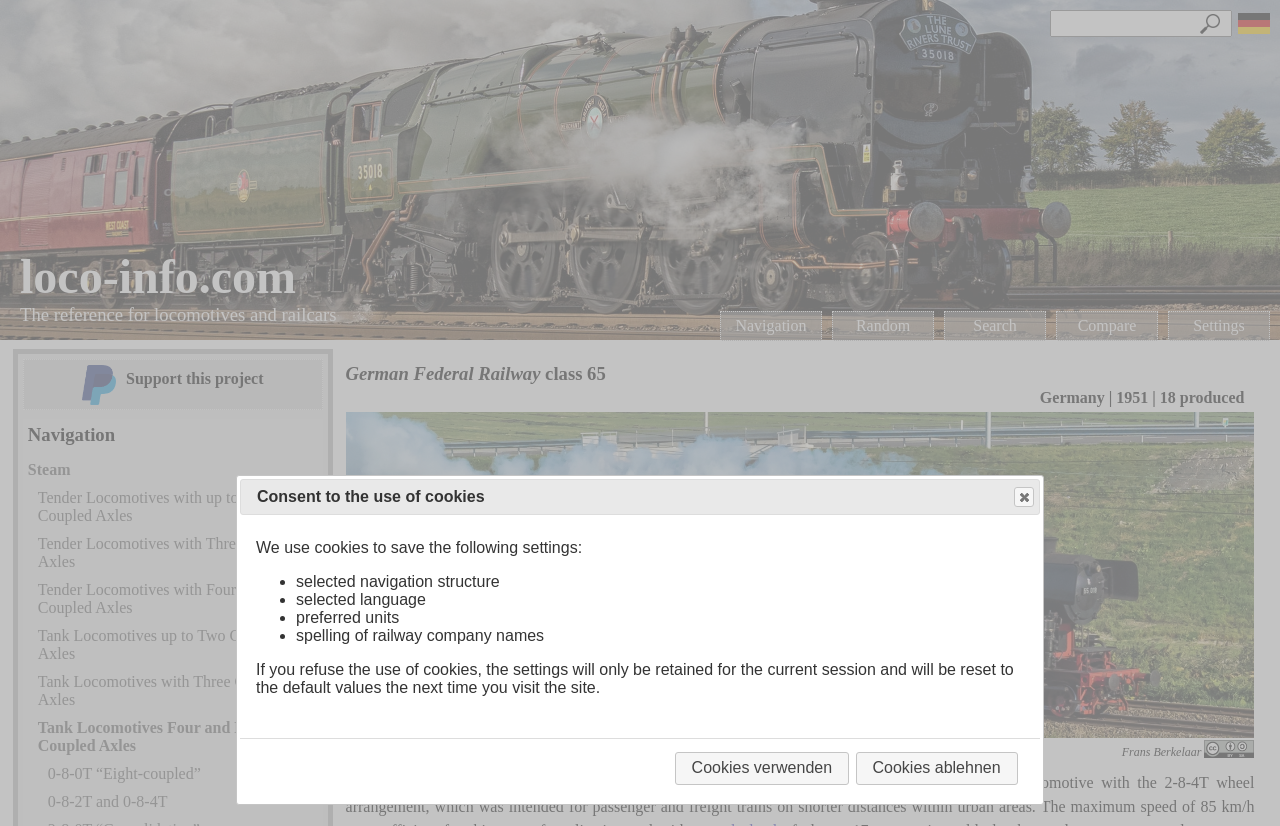What is the reference for?
Use the image to answer the question with a single word or phrase.

locomotives and railcars